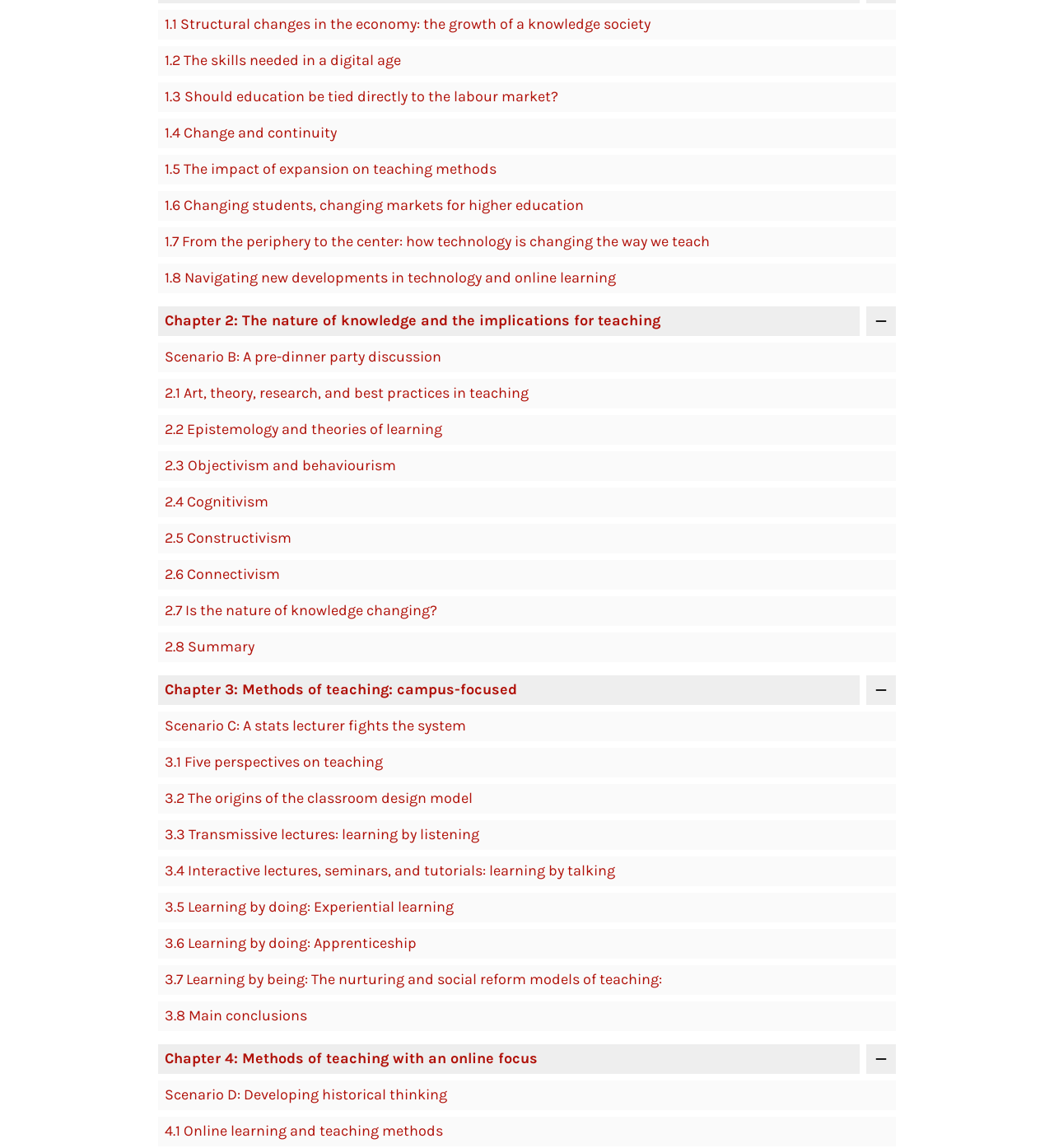Find the bounding box coordinates of the element to click in order to complete this instruction: "Click on '4.1 Online learning and teaching methods'". The bounding box coordinates must be four float numbers between 0 and 1, denoted as [left, top, right, bottom].

[0.156, 0.977, 0.42, 0.993]